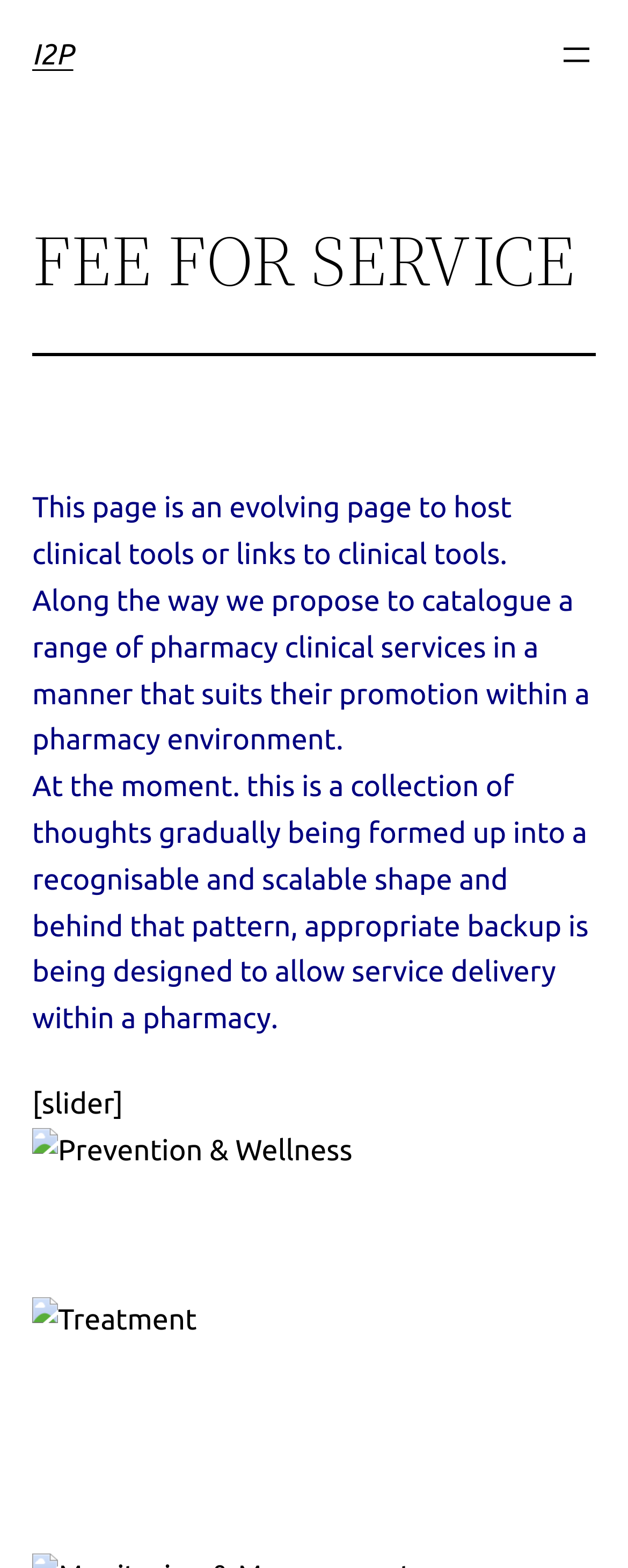Using the description "aria-label="Open menu"", predict the bounding box of the relevant HTML element.

[0.887, 0.023, 0.949, 0.048]